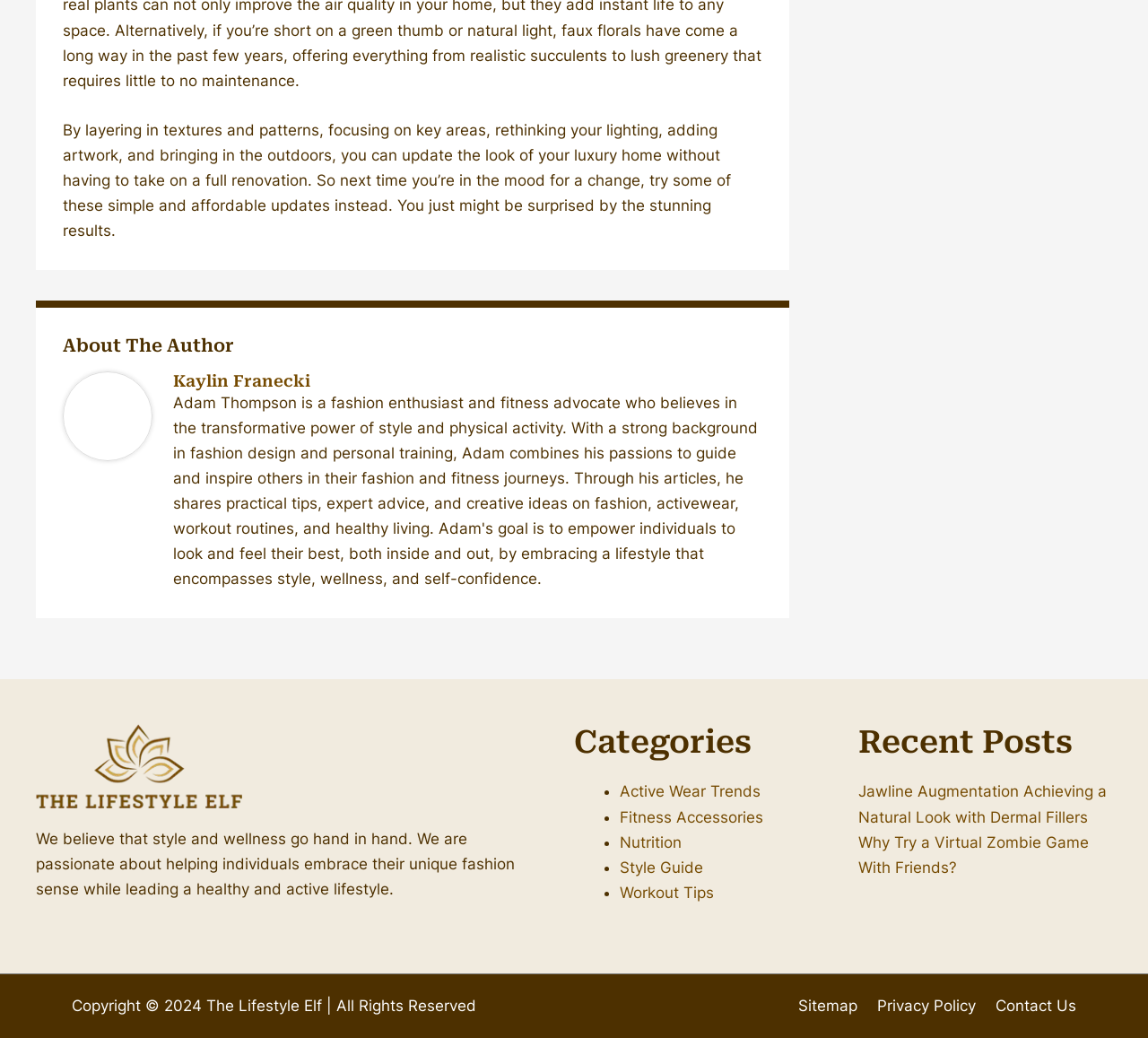Please determine the bounding box coordinates for the element that should be clicked to follow these instructions: "visit the active wear trends page".

[0.54, 0.754, 0.662, 0.771]